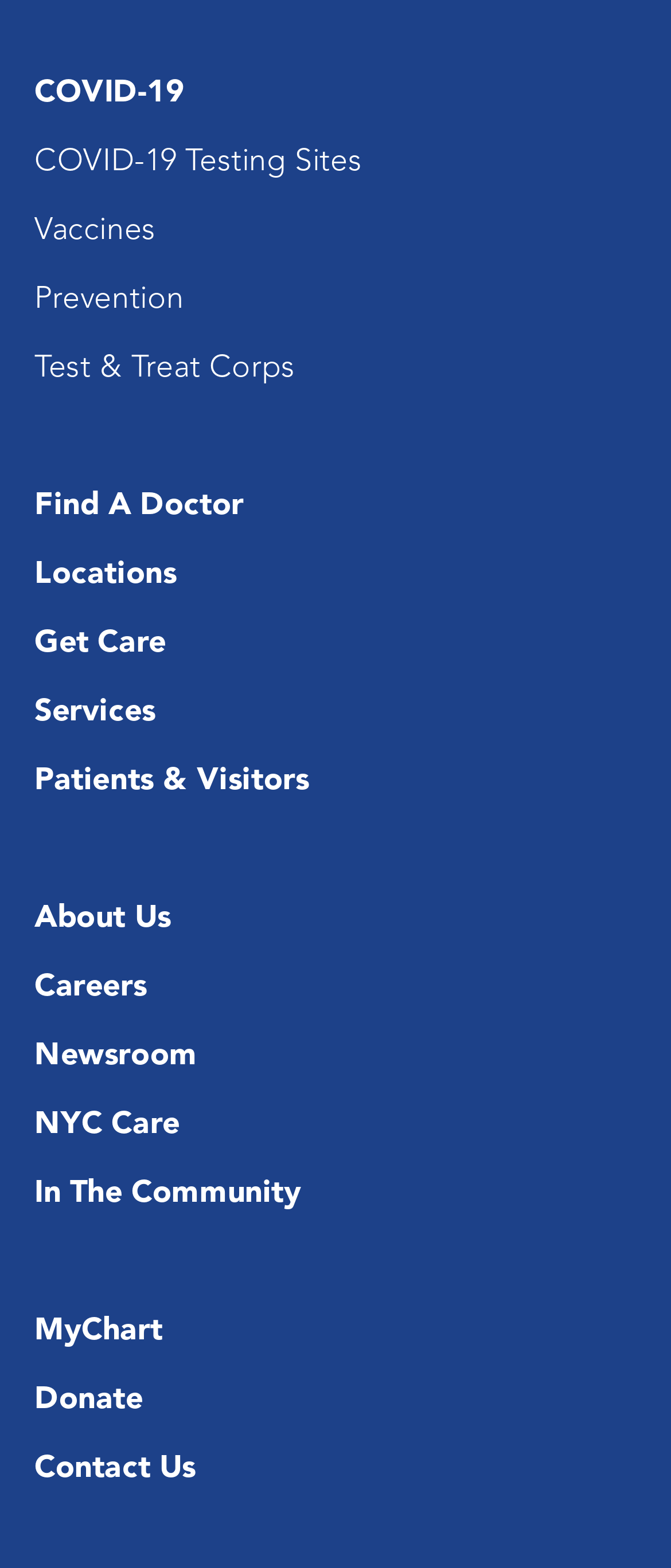Please identify the bounding box coordinates for the region that you need to click to follow this instruction: "Learn about COVID-19".

[0.051, 0.042, 0.276, 0.075]